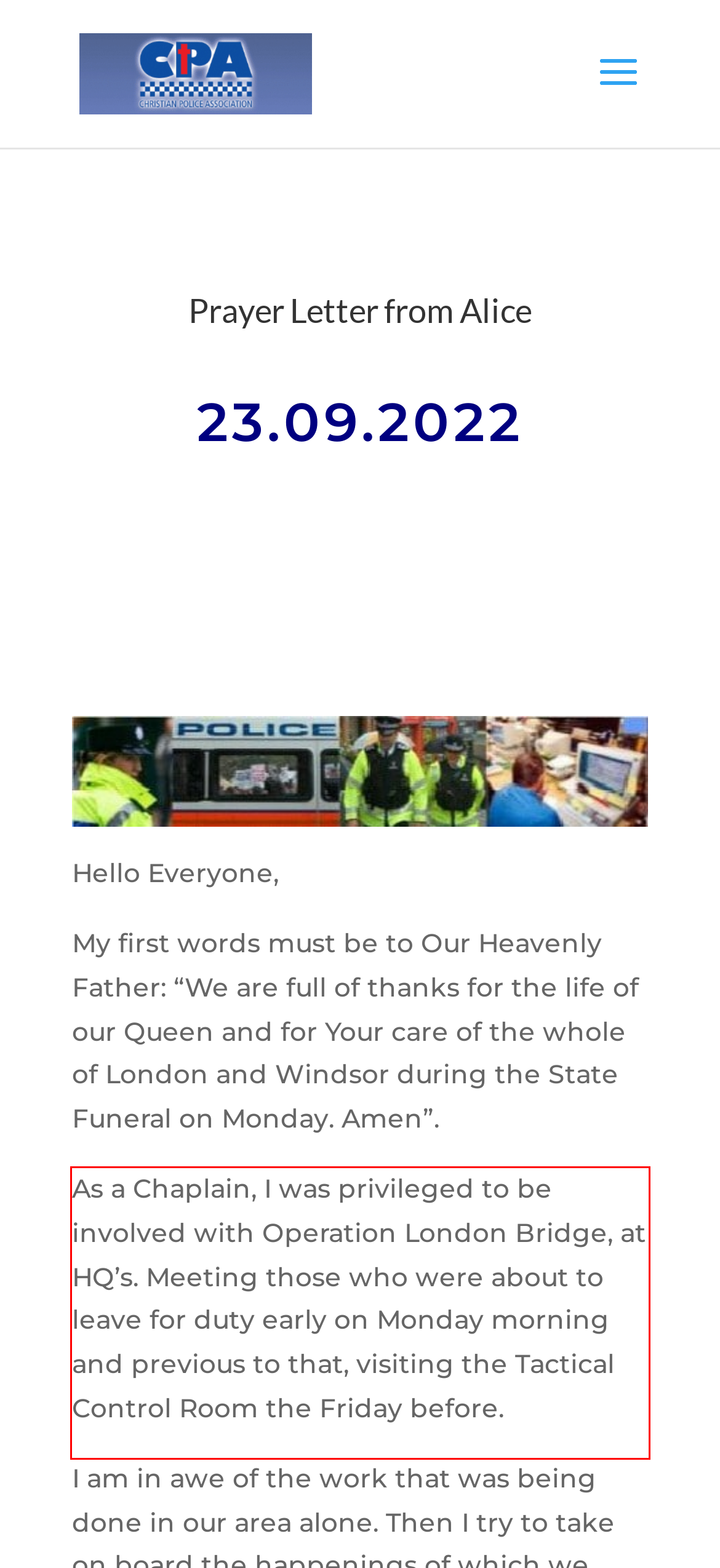View the screenshot of the webpage and identify the UI element surrounded by a red bounding box. Extract the text contained within this red bounding box.

As a Chaplain, I was privileged to be involved with Operation London Bridge, at HQ’s. Meeting those who were about to leave for duty early on Monday morning and previous to that, visiting the Tactical Control Room the Friday before.